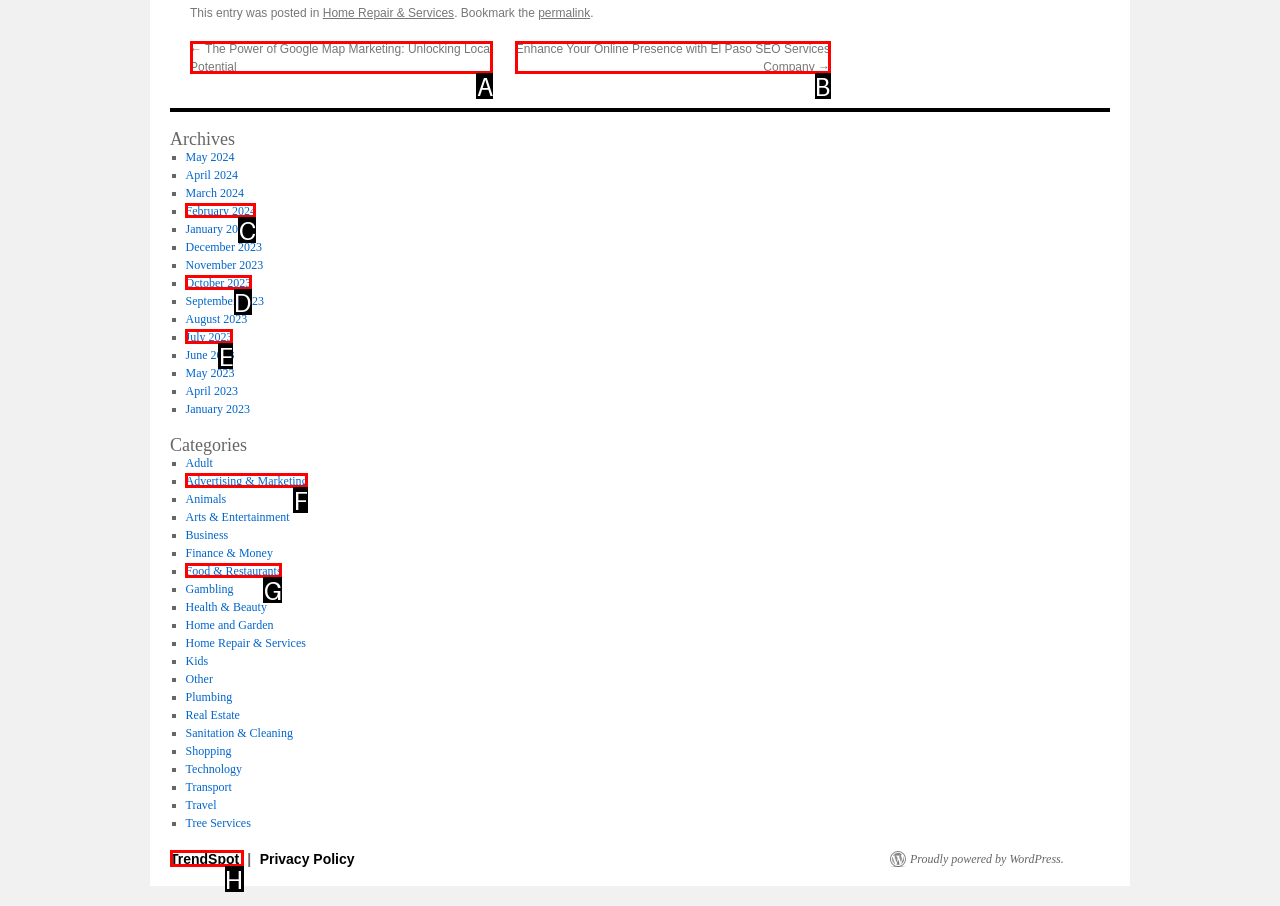Point out the HTML element that matches the following description: TrendSpot
Answer with the letter from the provided choices.

H